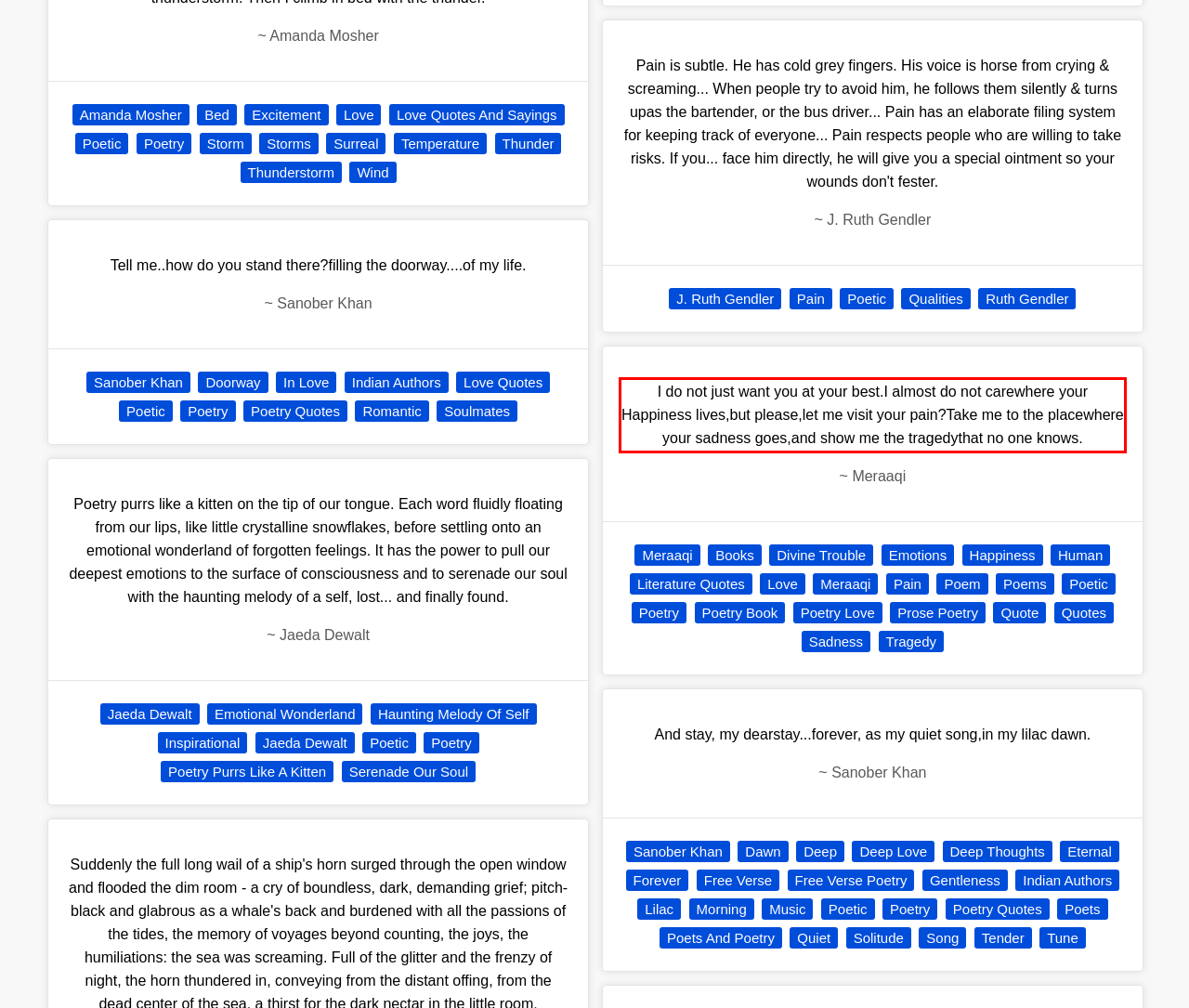Please examine the webpage screenshot and extract the text within the red bounding box using OCR.

I do not just want you at your best.I almost do not carewhere your Happiness lives,but please,let me visit your pain?Take me to the placewhere your sadness goes,and show me the tragedythat no one knows.